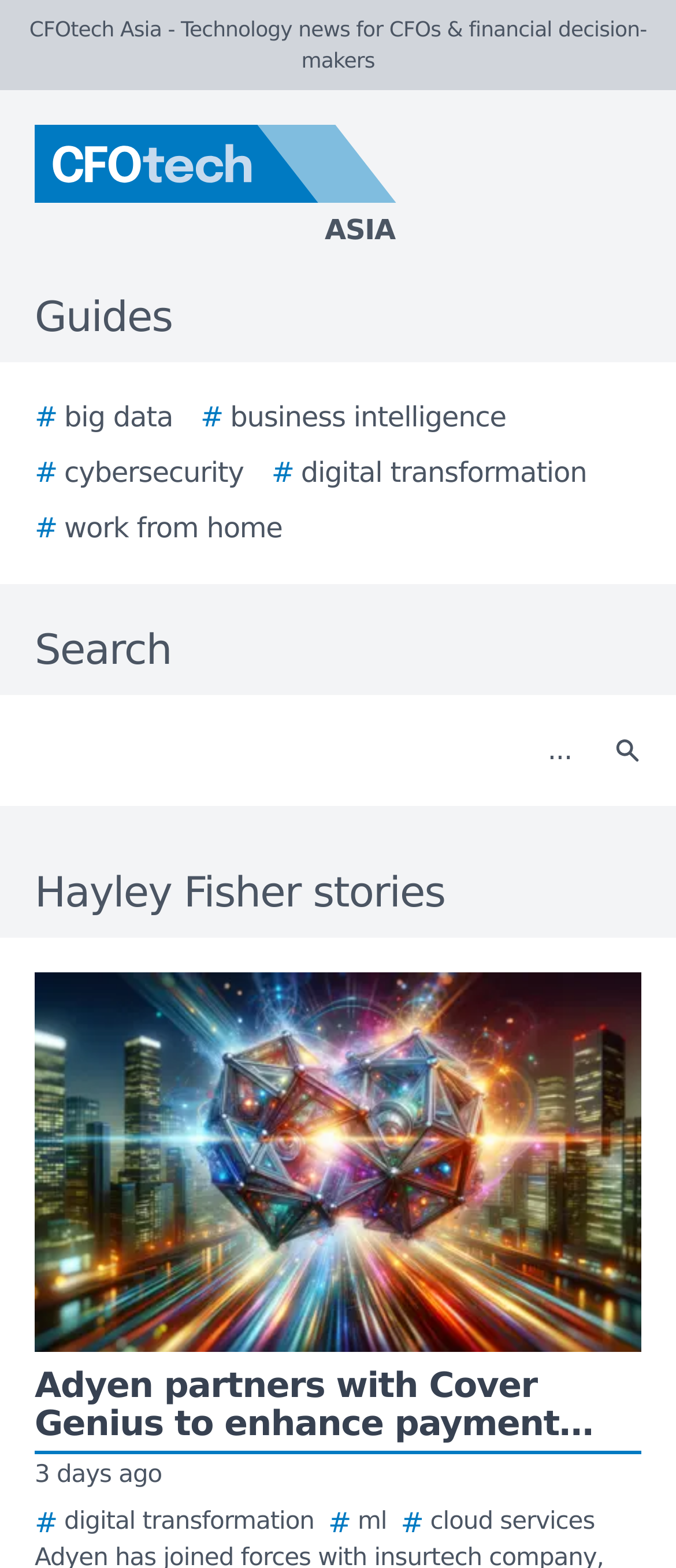What is the category of the stories on this webpage?
We need a detailed and meticulous answer to the question.

I inferred the category of the stories based on the context of the webpage, which is CFOtech Asia, a technology news website. The stories are likely to be related to technology.